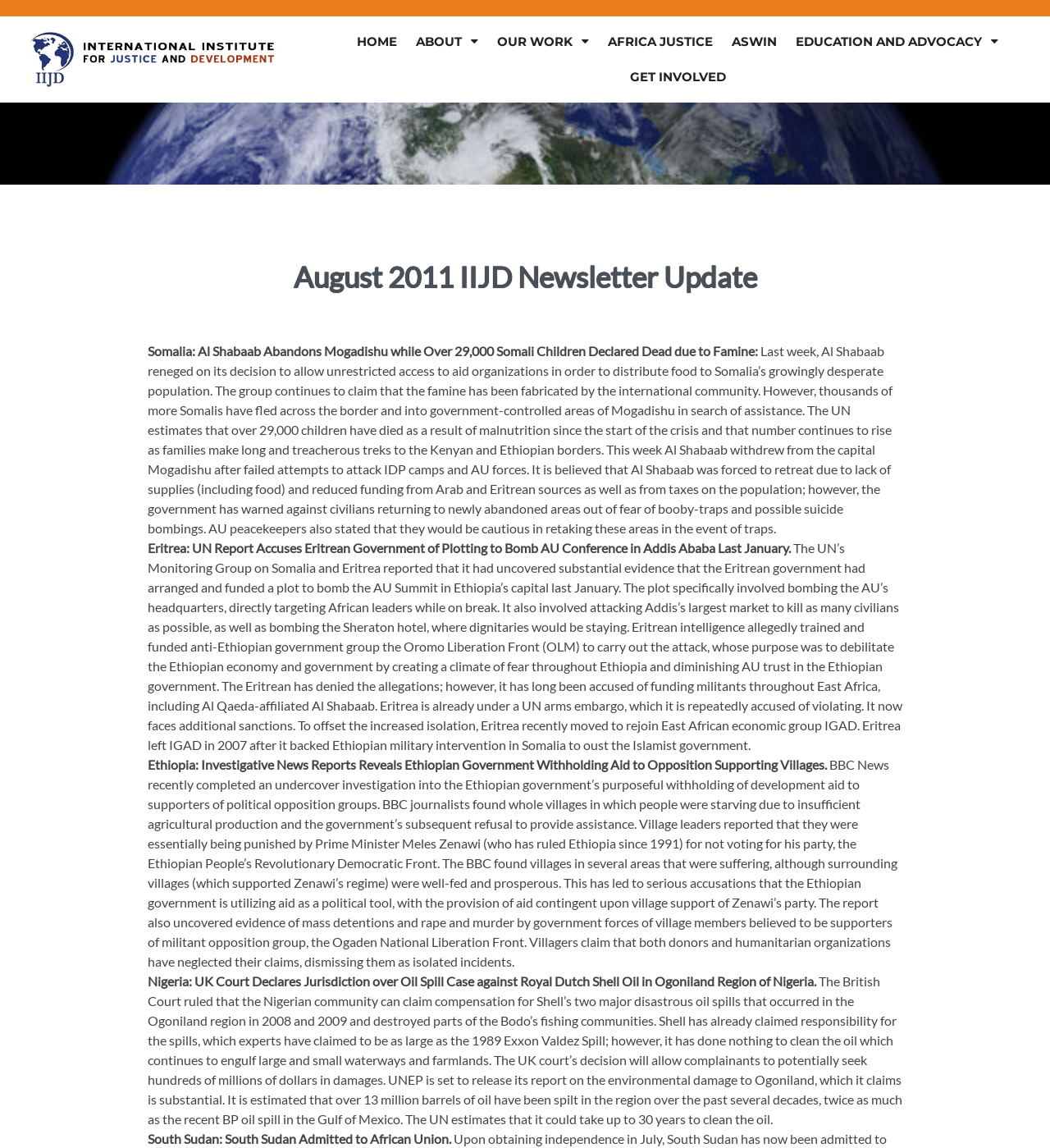Please determine the bounding box coordinates, formatted as (top-left x, top-left y, bottom-right x, bottom-right y), with all values as floating point numbers between 0 and 1. Identify the bounding box of the region described as: TheBreedersCupClassic.com

None